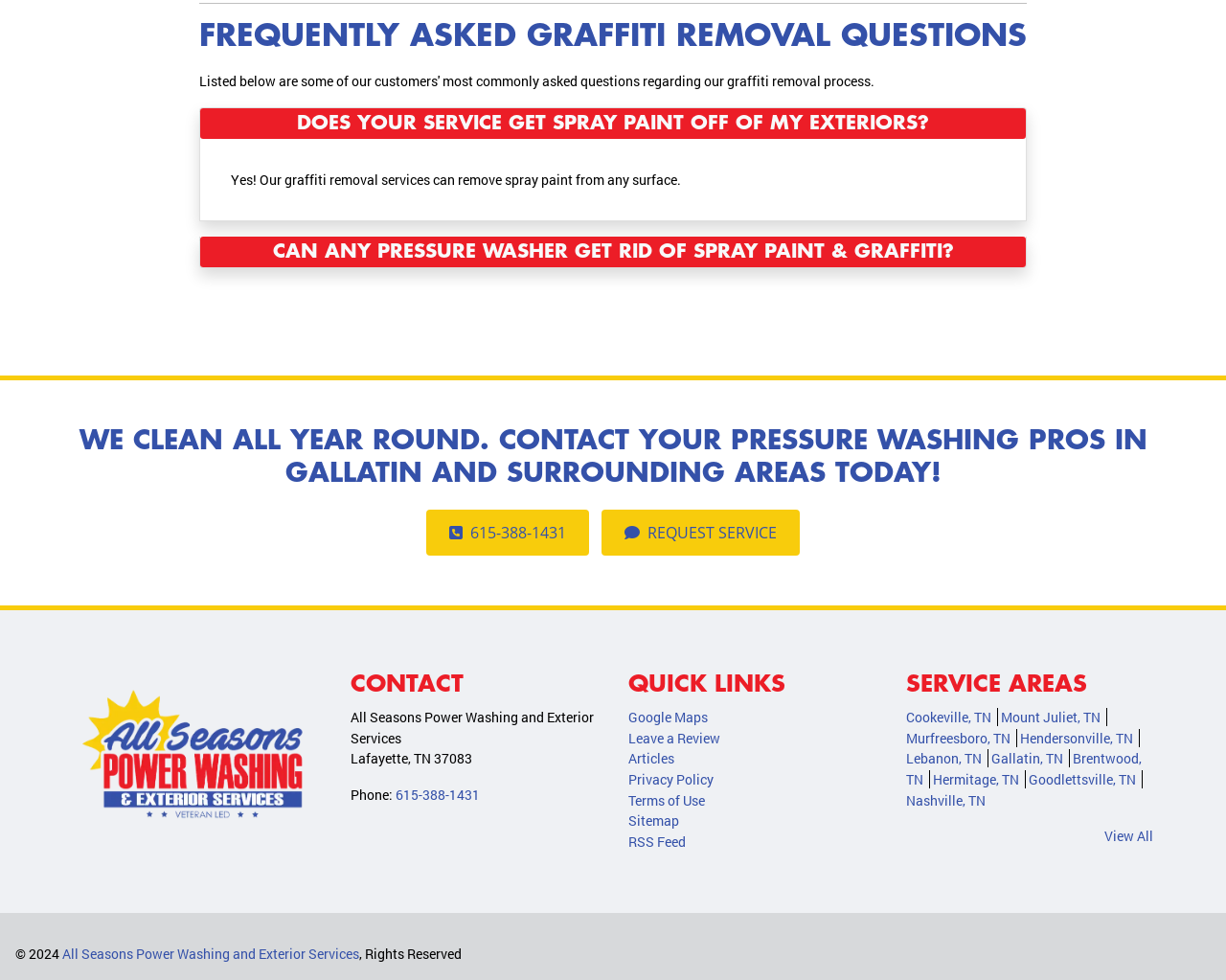Using the given description, provide the bounding box coordinates formatted as (top-left x, top-left y, bottom-right x, bottom-right y), with all values being floating point numbers between 0 and 1. Description: Articles

[0.512, 0.764, 0.714, 0.785]